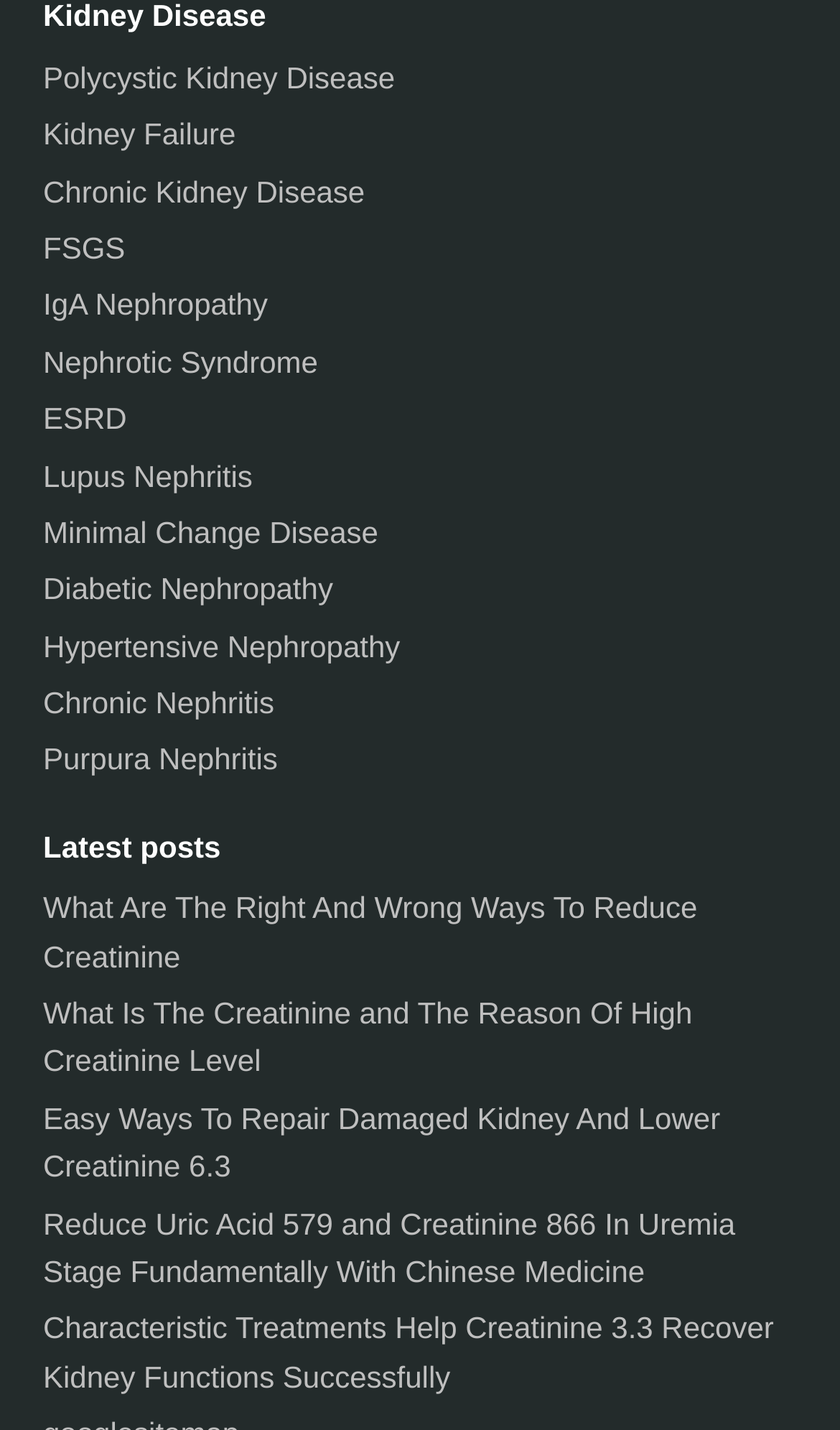Find the bounding box coordinates for the UI element whose description is: "(516) 304-9867". The coordinates should be four float numbers between 0 and 1, in the format [left, top, right, bottom].

None